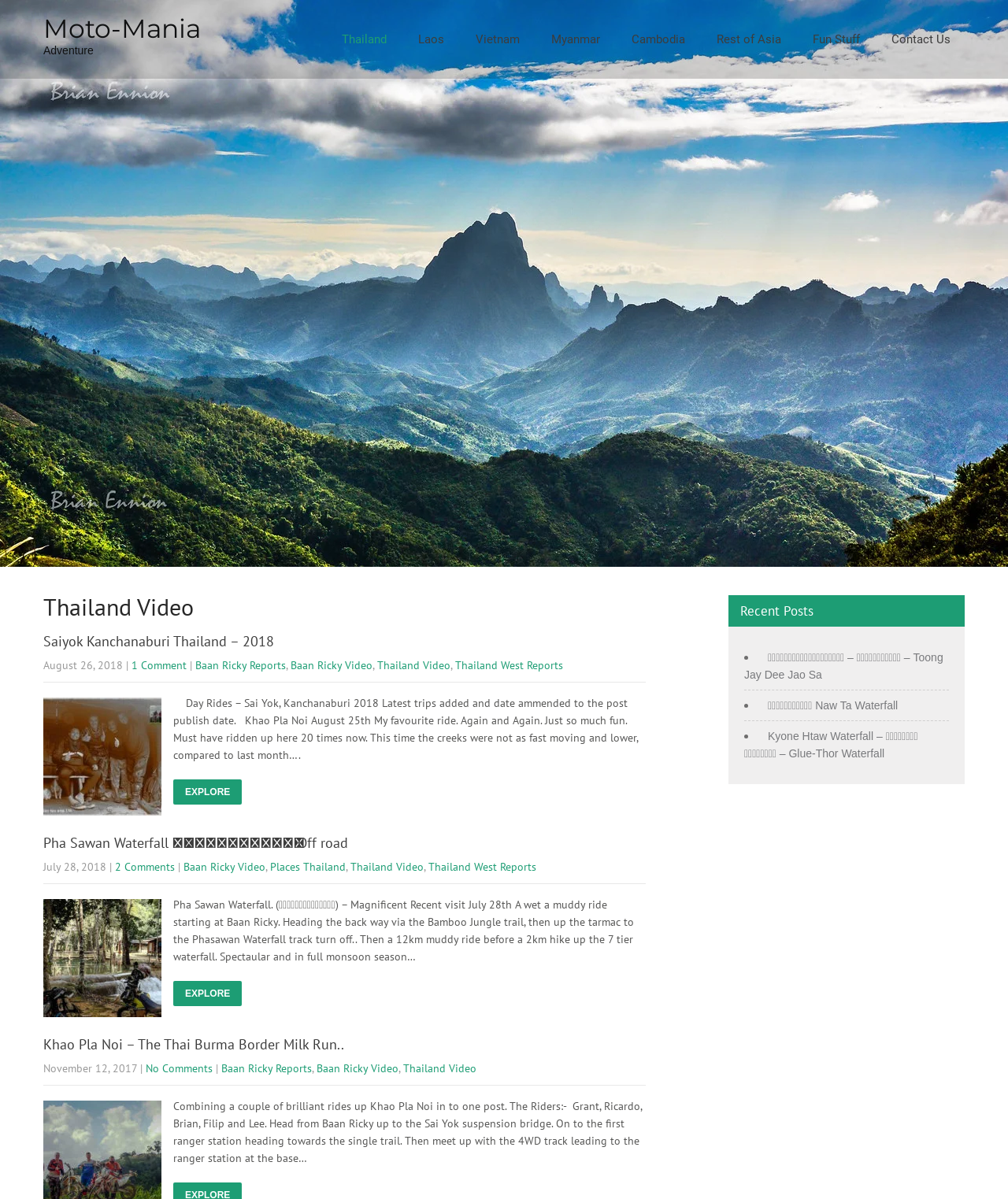How many links are there in the top navigation bar?
Look at the image and respond with a single word or a short phrase.

8